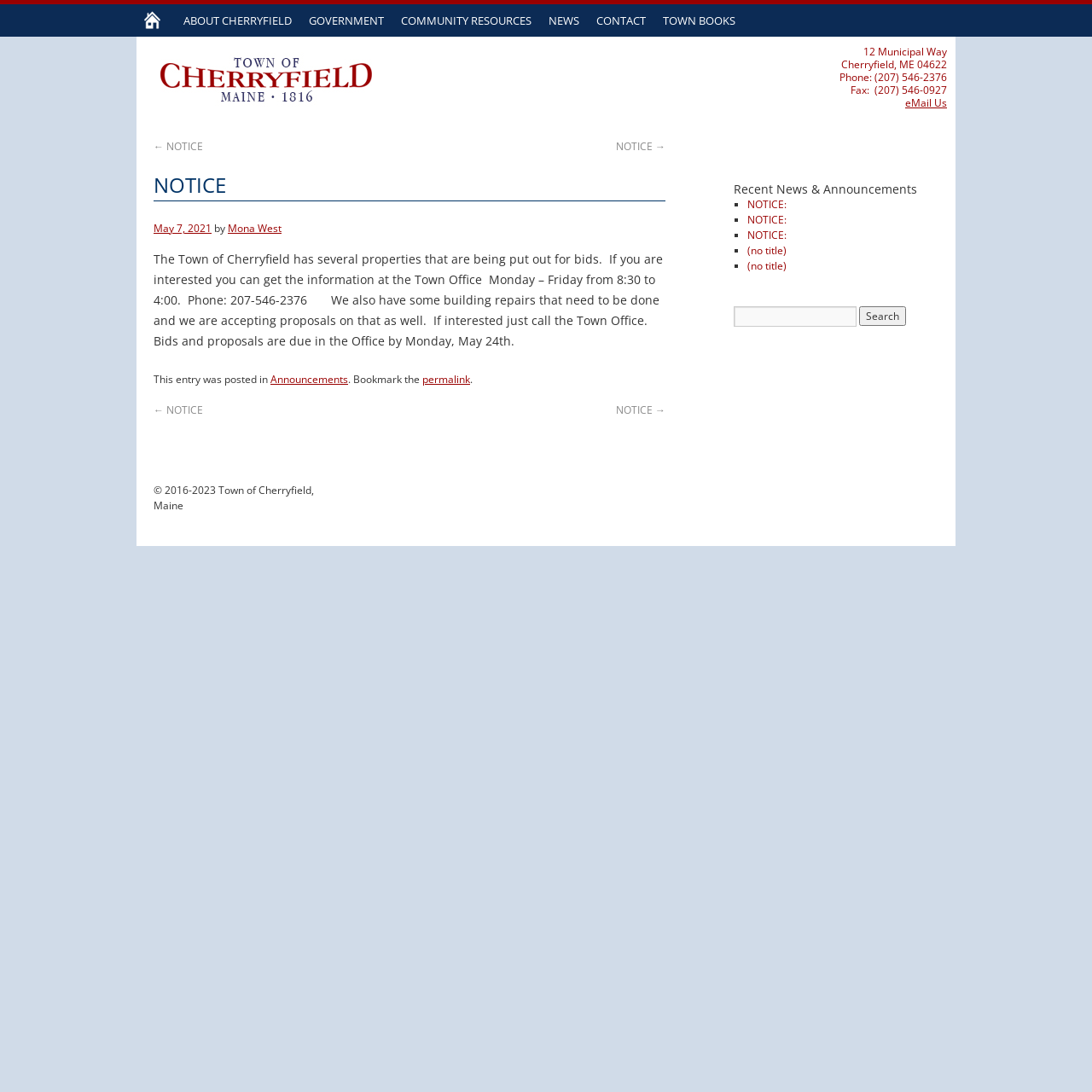Find and specify the bounding box coordinates that correspond to the clickable region for the instruction: "Toggle the search bar".

None